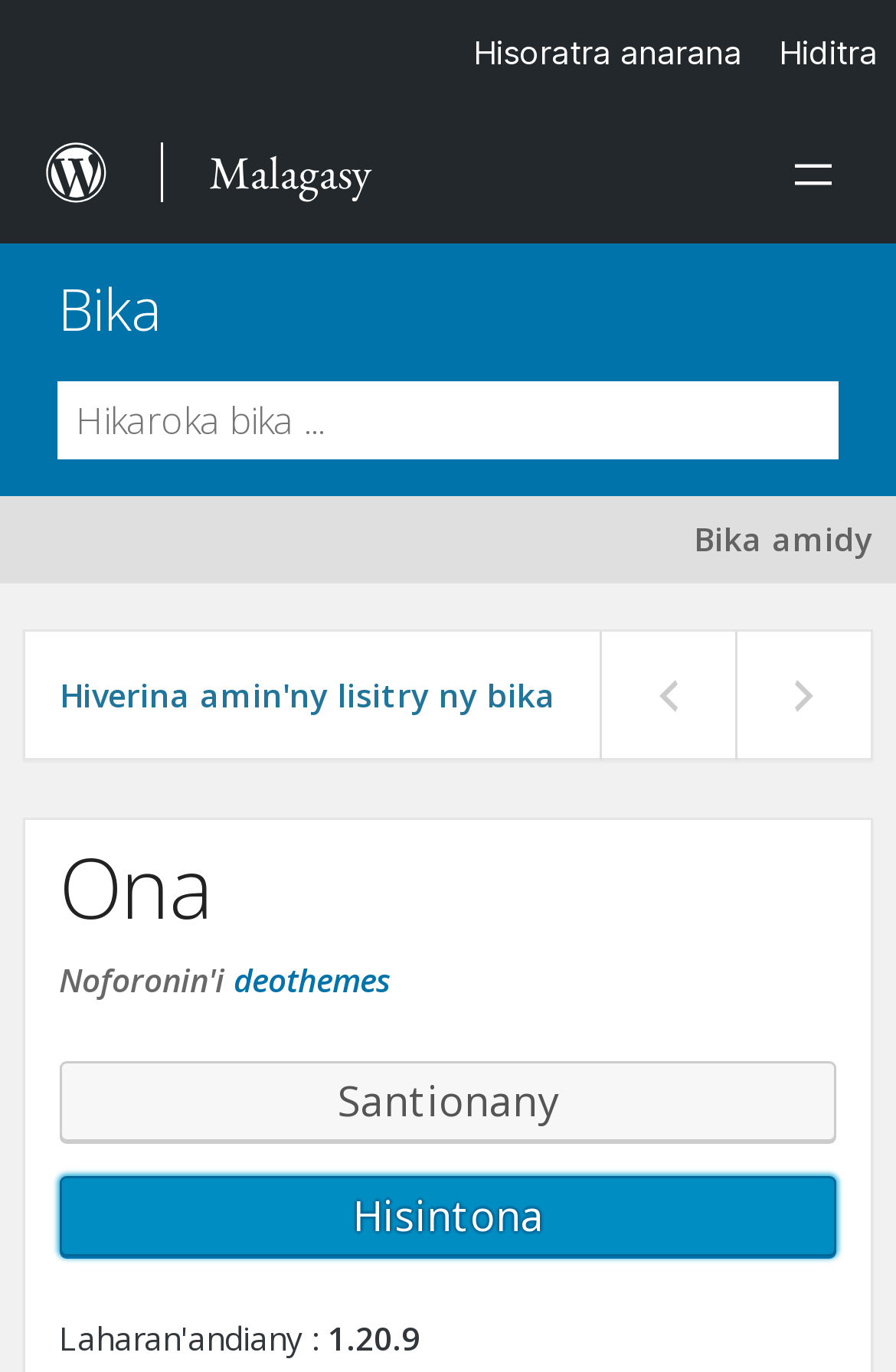Produce an extensive caption that describes everything on the webpage.

The webpage is about Ona, a Full Site Editing WordPress theme. At the top, there is a vertical menu with two items: "Hiditra" and "Hisoratra anarana". Below the menu, there is a figure element with a link to WordPress.org, accompanied by a small WordPress.org logo. To the right of the logo, there is a text "Malagasy". 

On the top right corner, there is an "Open menu" button. Below the menu, there is a link to "Bika" and a text "Hikaroka bika". Next to the text, there is a search box with the same label. 

Further down, there is a link to "Bika amidy" with three buttons below it: "Hiverina amin'ny lisitry ny bika", "Aseho ireo bika tany aloha", and "Aseho ireo bika taty aoriana". 

The main content of the page starts with a heading "Ona" followed by links to "deothemes", "Santionany", and "Hisintona", with the last one being focused. At the bottom of the page, there is a text "1.20.9".